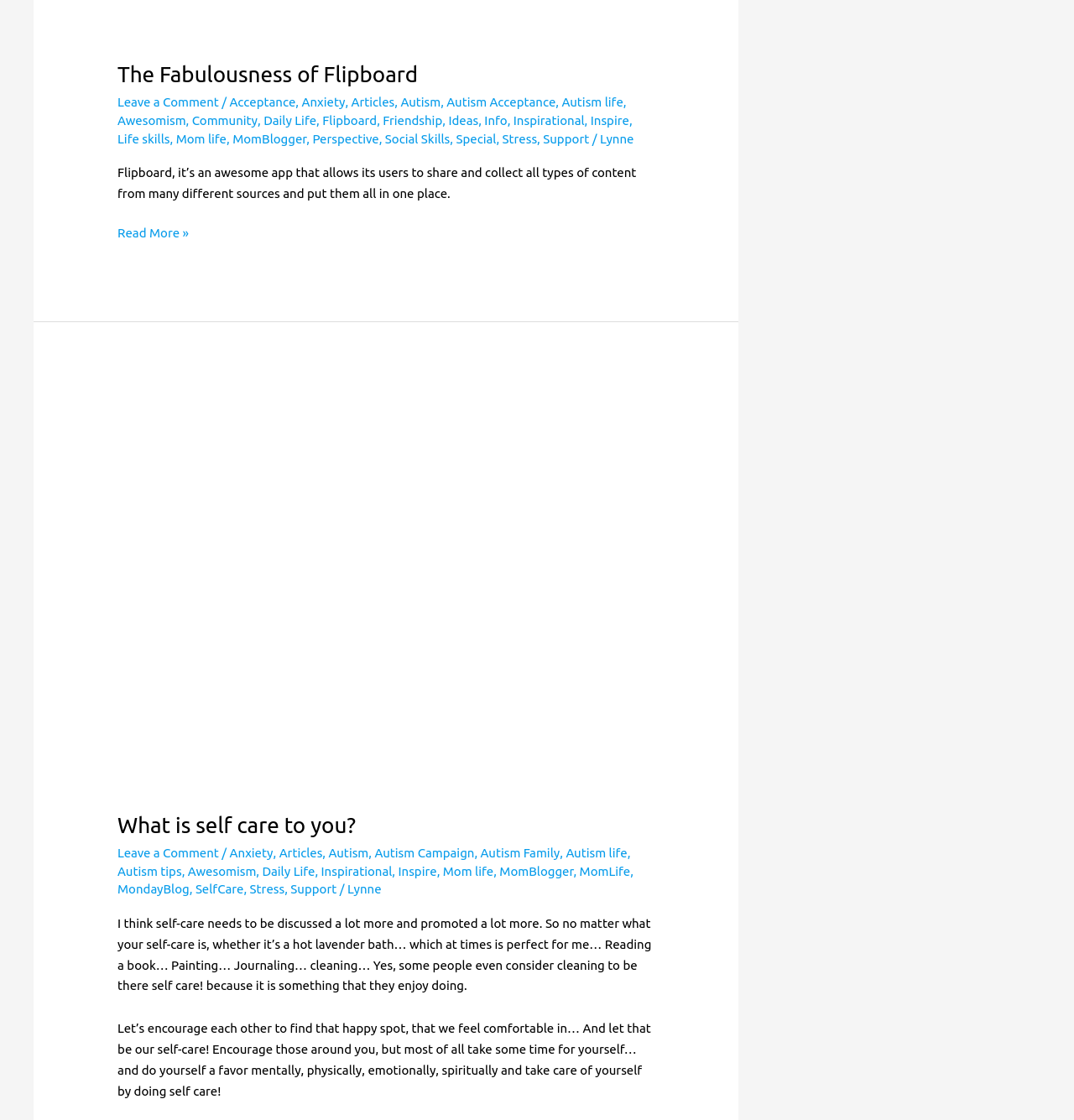What is the author's opinion on self-care?
Please answer the question as detailed as possible.

The author believes that self-care needs to be discussed and promoted more, as evident from the text 'I think self-care needs to be discussed a lot more and promoted a lot more.' This suggests that the author thinks self-care is important and should be prioritized.